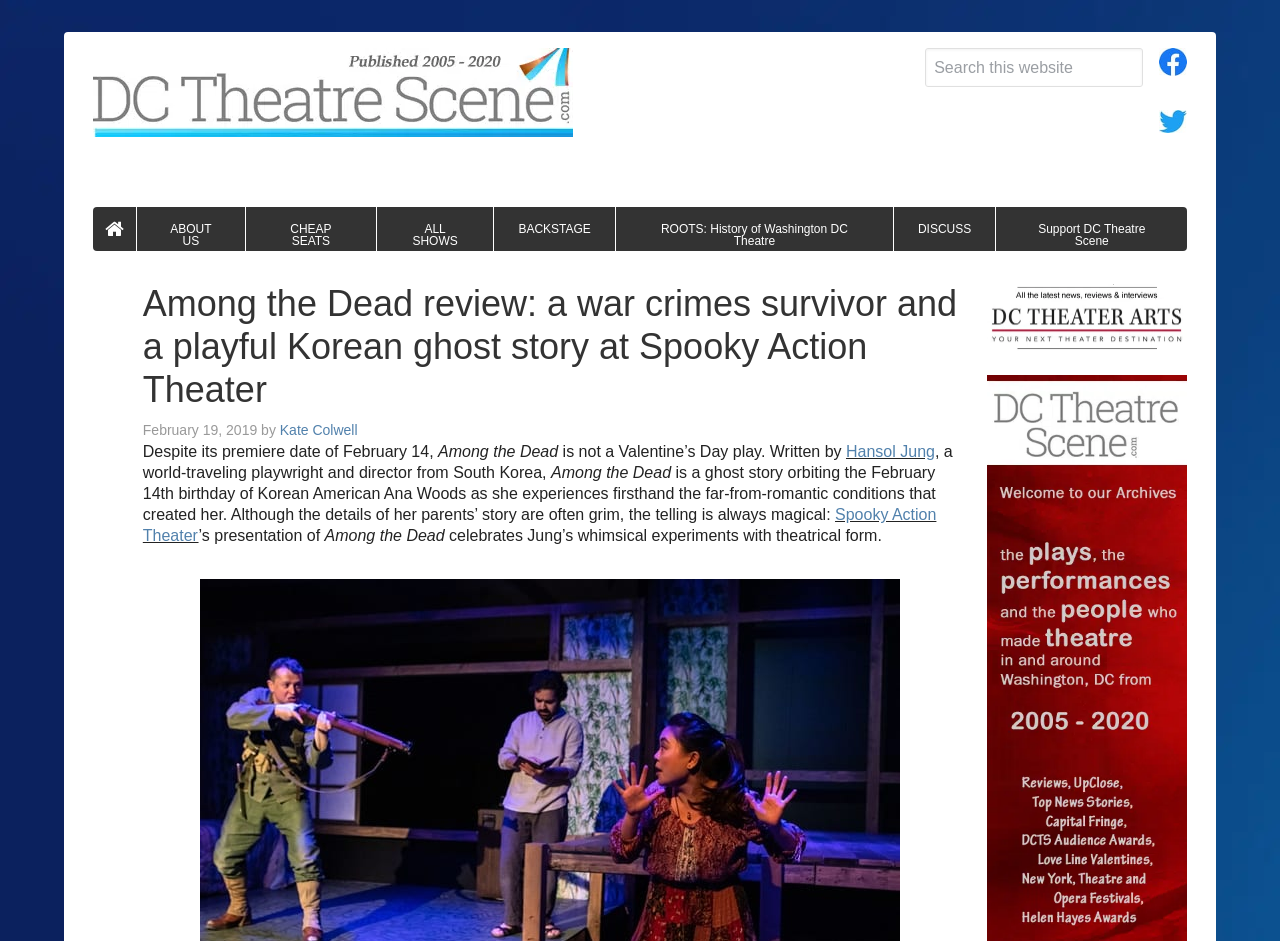Extract the bounding box coordinates for the described element: "Spooky Action Theater". The coordinates should be represented as four float numbers between 0 and 1: [left, top, right, bottom].

[0.112, 0.538, 0.732, 0.579]